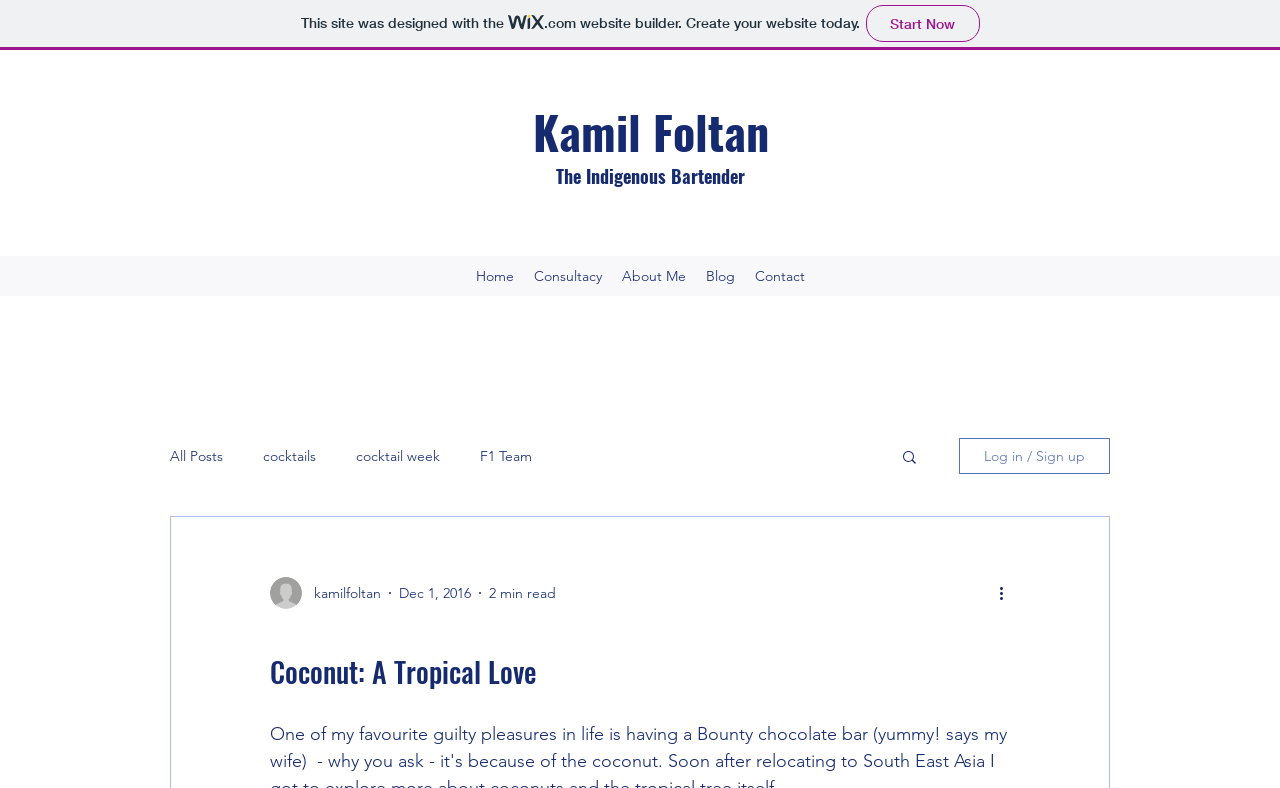What is the purpose of the button on the top right?
Using the information from the image, answer the question thoroughly.

The button on the top right side of the page has an image of a magnifying glass and is labeled 'Search', indicating that it is used for searching the website.